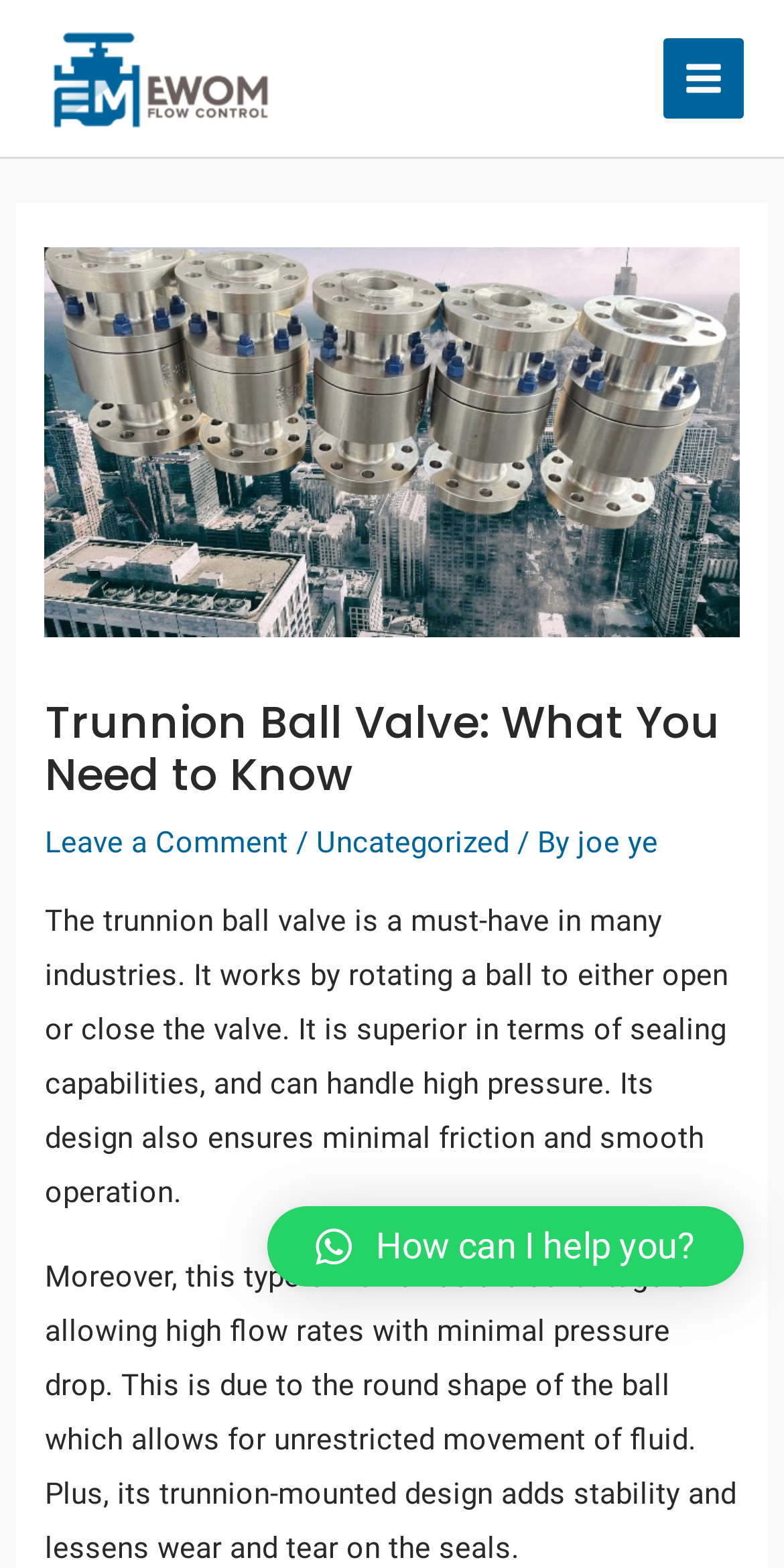What is the purpose of the button at the top right corner?
Using the image, give a concise answer in the form of a single word or short phrase.

MAIN MENU